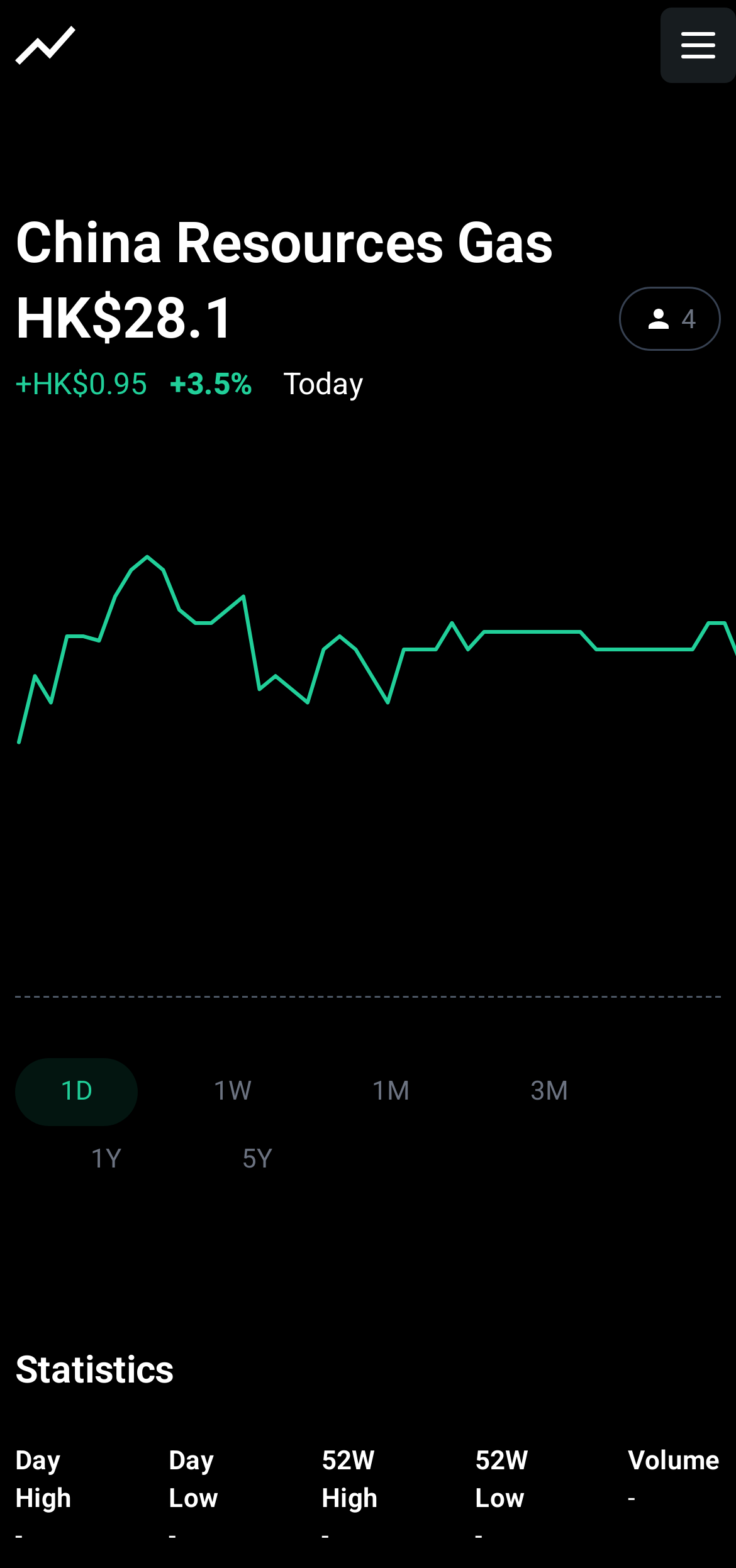Write a detailed summary of the webpage.

The webpage is about China Resources Gas Group Limited, an investment holding company that engages in the sale of liquefied gas and connection of gas pipelines. The page is divided into several sections. 

At the top, there is a link to "Stock Events" accompanied by an image. Below this, there is a heading that displays the company name, "China Resources Gas", followed by the stock price, "HK$28.1", and a percentage change, "+3.5%". The stock price is also accompanied by a small image. 

To the right of the stock price, there is a section that displays a graph, represented by a series of small graphics symbols. This graph appears to be a stock price chart, showing the fluctuations in the stock price over time.

Below the graph, there are several buttons that allow users to select different time periods for the stock price chart, including "1D", "1W", "1M", "3M", "1Y", and "5Y". 

Further down the page, there is a section headed "Statistics", which displays various statistics about the stock, including "Day High", "Day Low", "52W High", "52W Low", and "Volume".